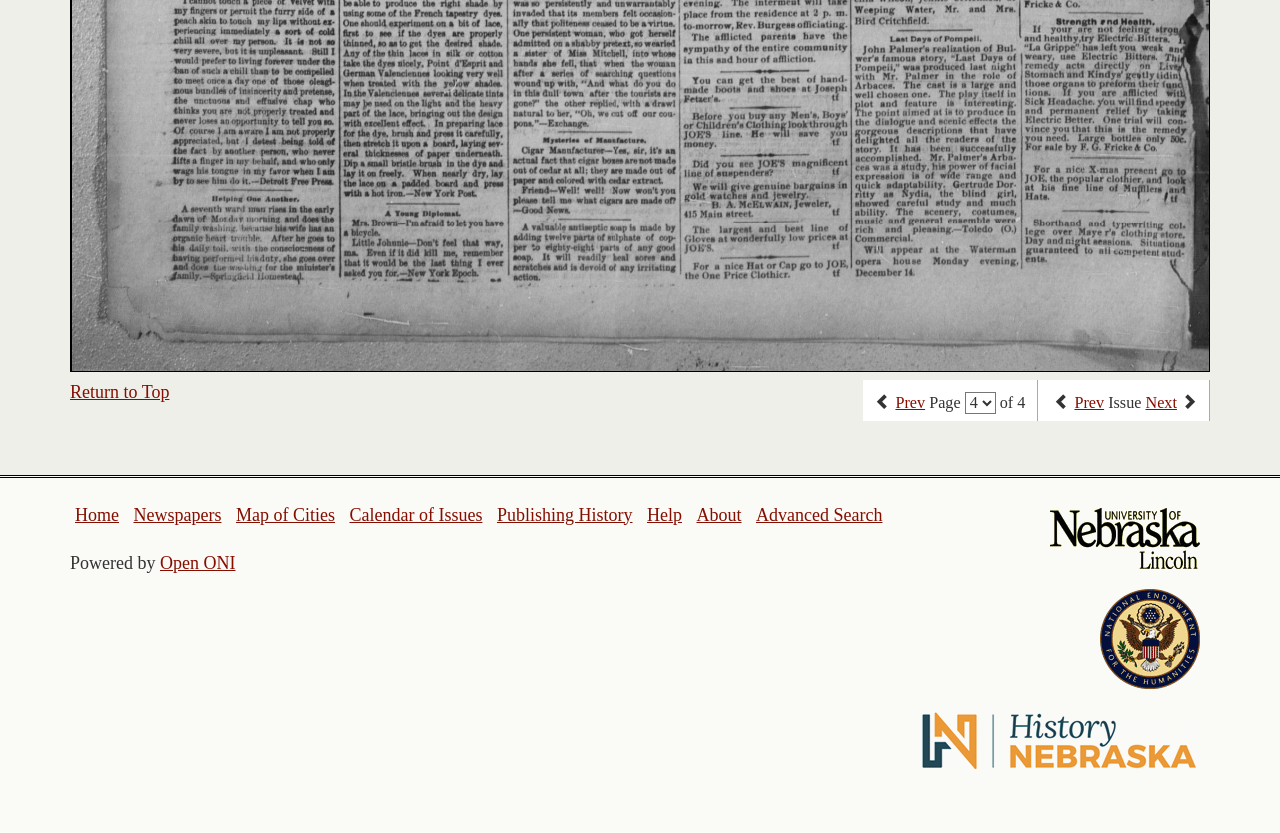Answer the question below with a single word or a brief phrase: 
What is the name of the organization behind the 'Open ONI' link?

Open ONI